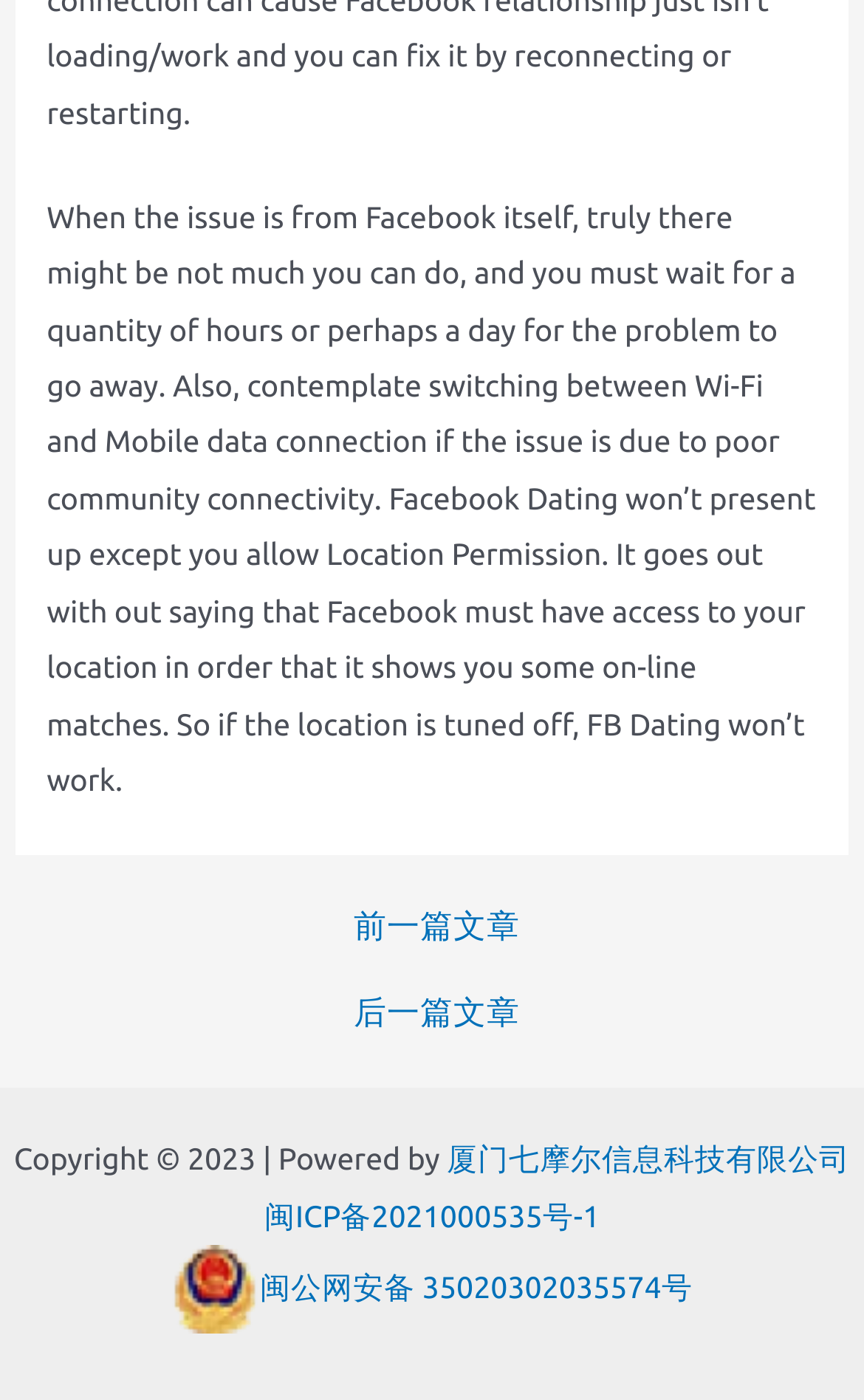Use a single word or phrase to answer the following:
How many links are there in the navigation section?

2